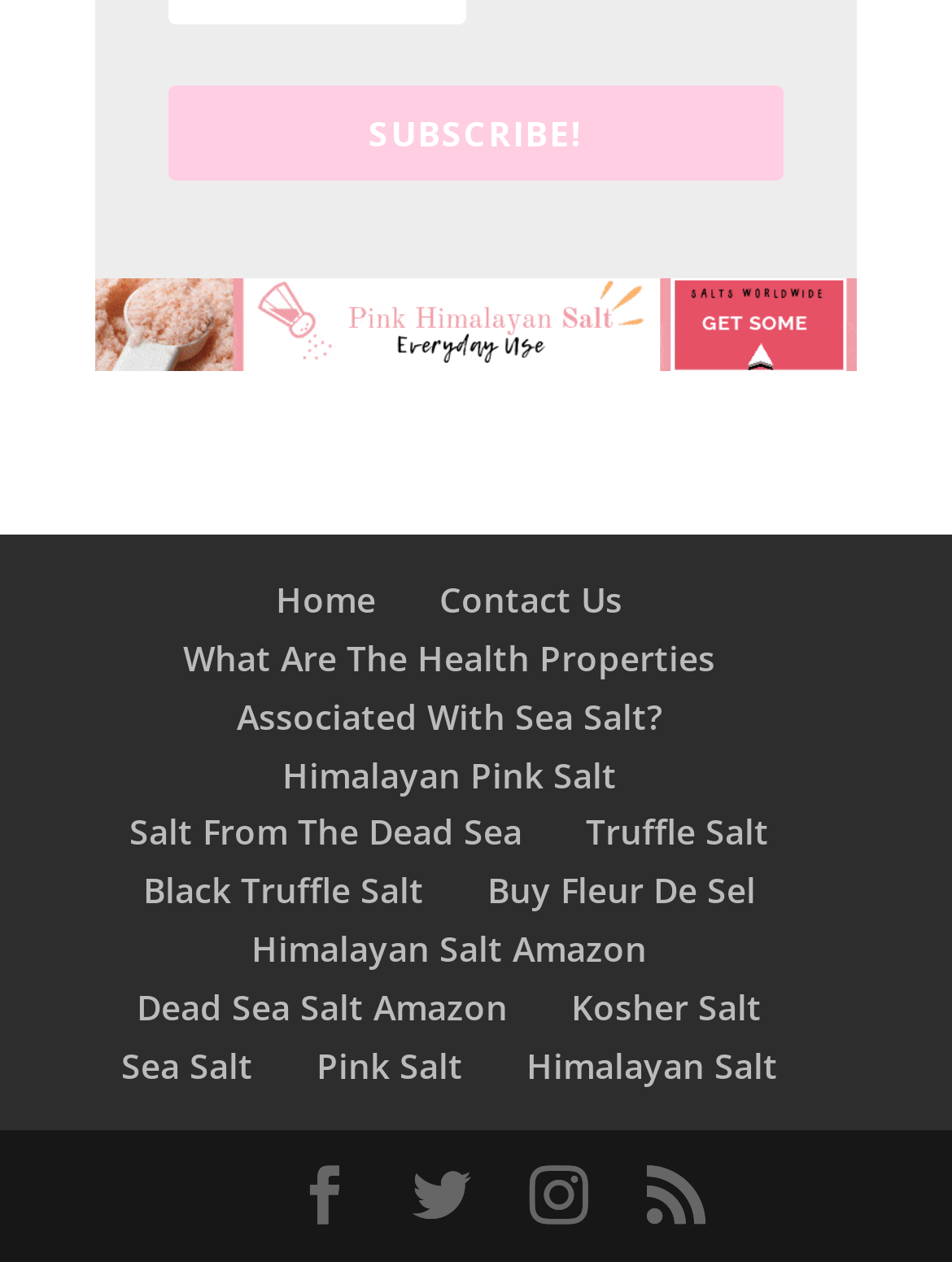Locate the bounding box coordinates of the element's region that should be clicked to carry out the following instruction: "Learn about 'Himalayan Pink Salt'". The coordinates need to be four float numbers between 0 and 1, i.e., [left, top, right, bottom].

[0.296, 0.595, 0.647, 0.632]